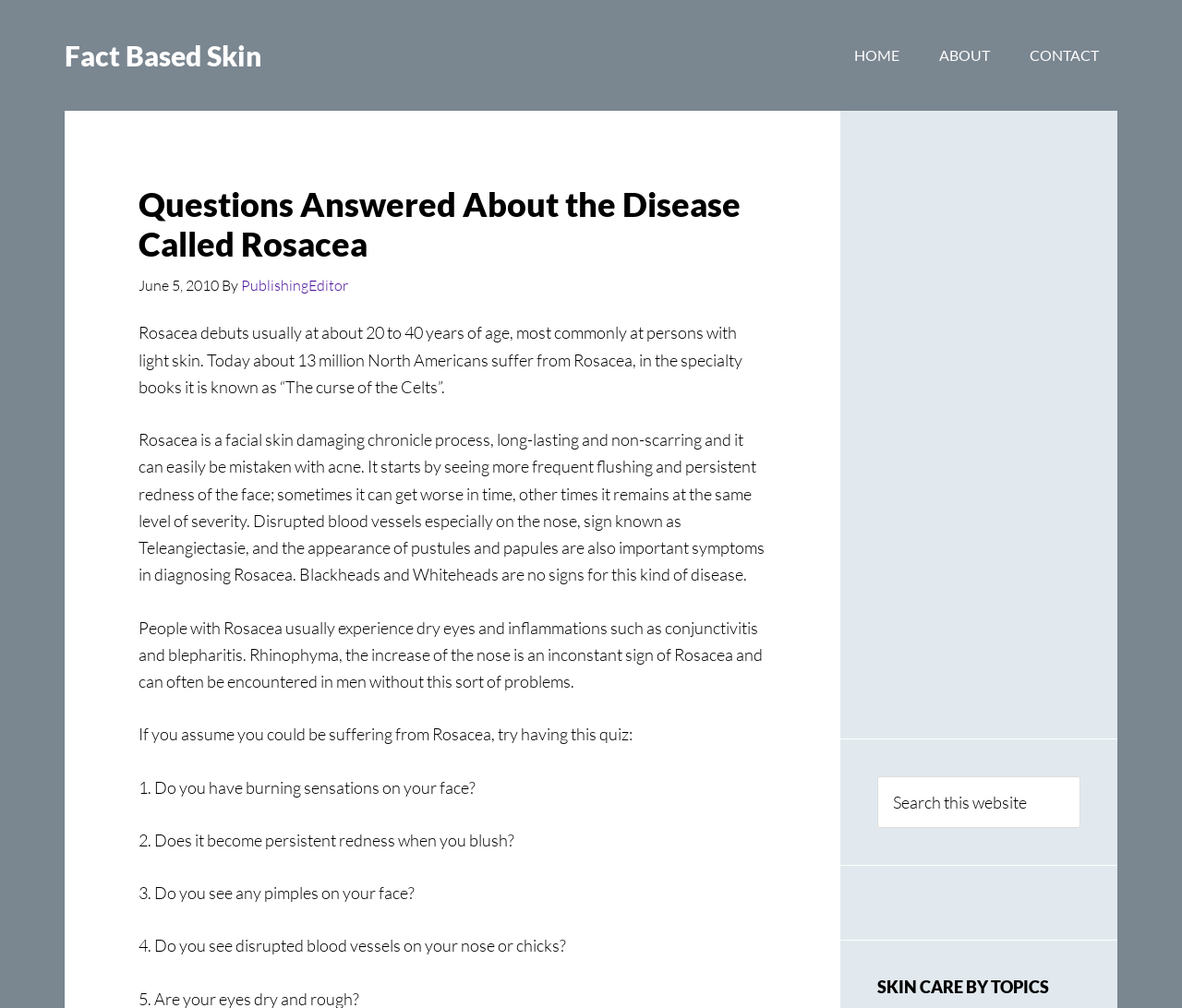Respond with a single word or phrase for the following question: 
How many North Americans suffer from Rosacea?

13 million